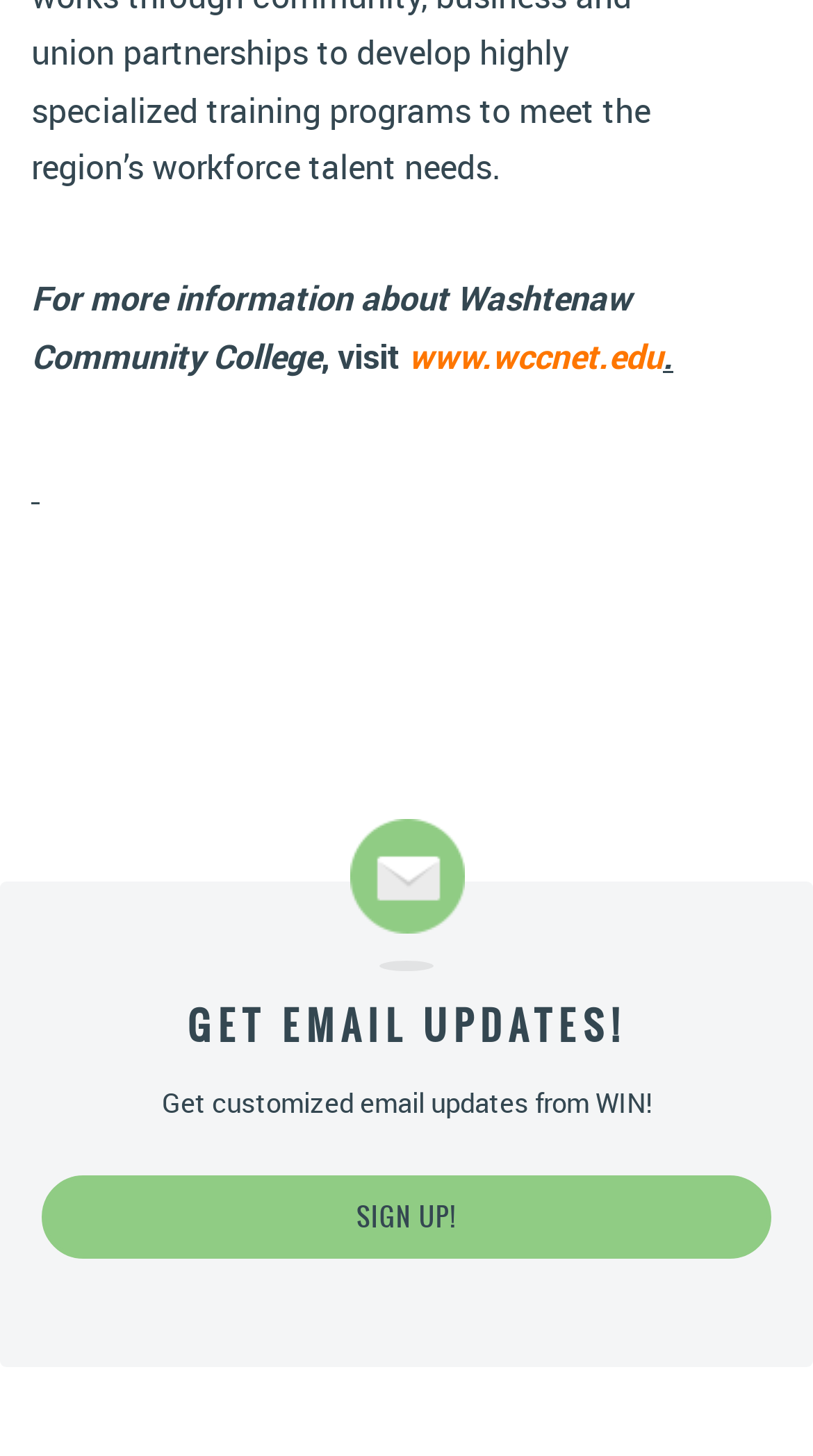Determine the bounding box for the UI element that matches this description: "Sign up!".

[0.051, 0.805, 0.949, 0.862]